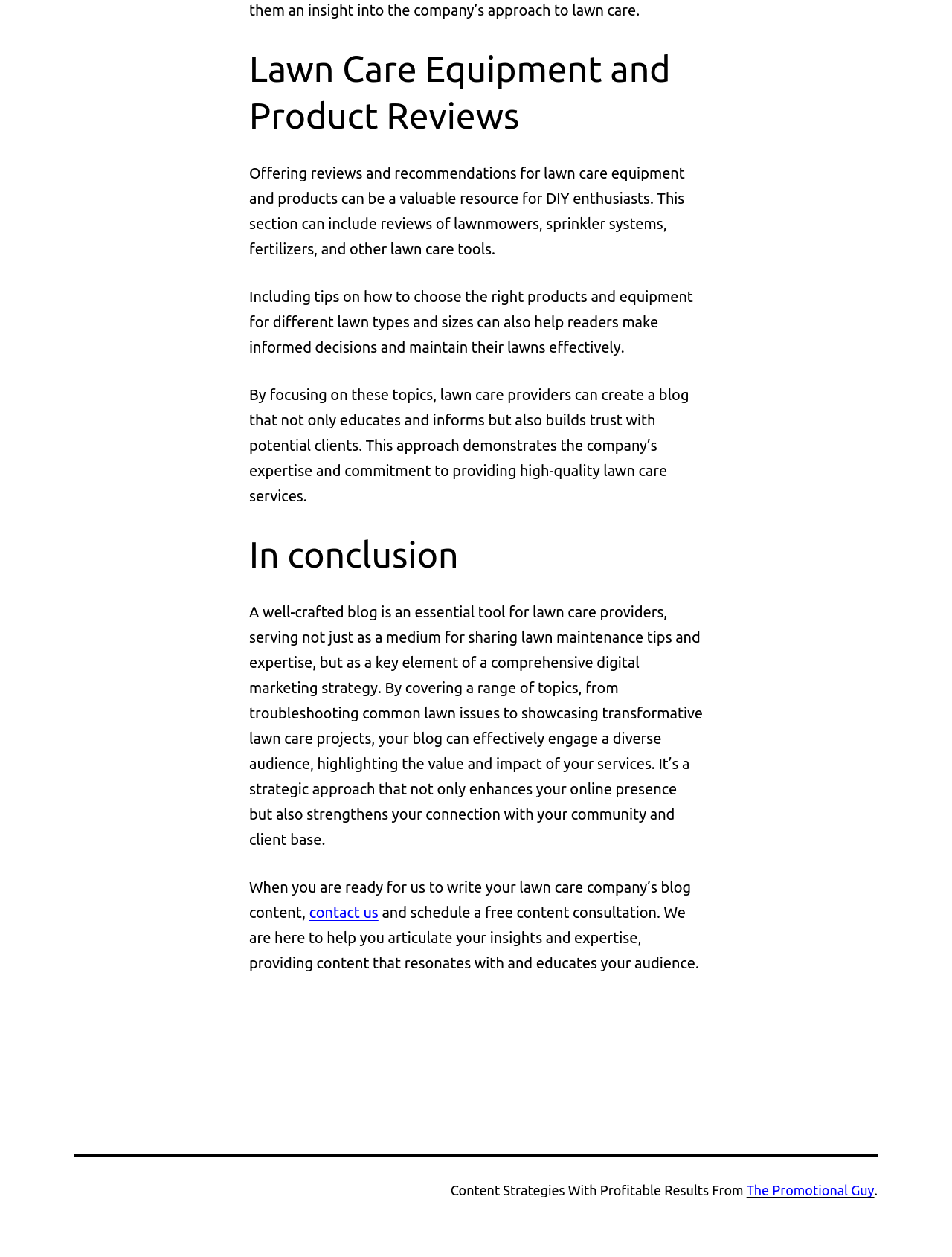What is the main topic of this webpage?
Using the details from the image, give an elaborate explanation to answer the question.

Based on the heading 'Lawn Care Equipment and Product Reviews' and the content of the webpage, it is clear that the main topic of this webpage is lawn care.